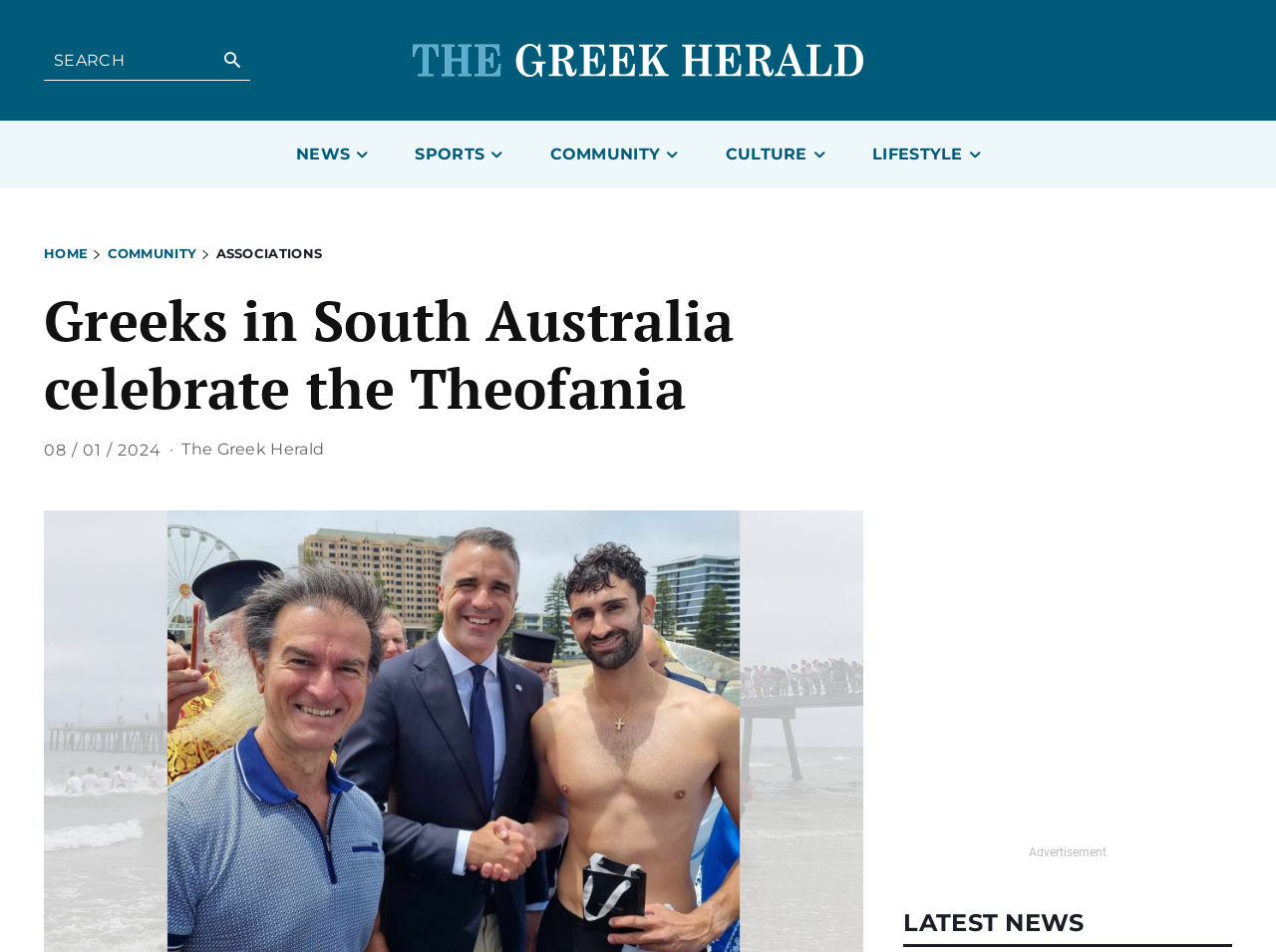Based on the image, provide a detailed and complete answer to the question: 
What is the date of the article?

I found the date of the article by looking at the time element, which is located at [0.034, 0.462, 0.127, 0.482] and has the text '08 / 01 / 2024'.